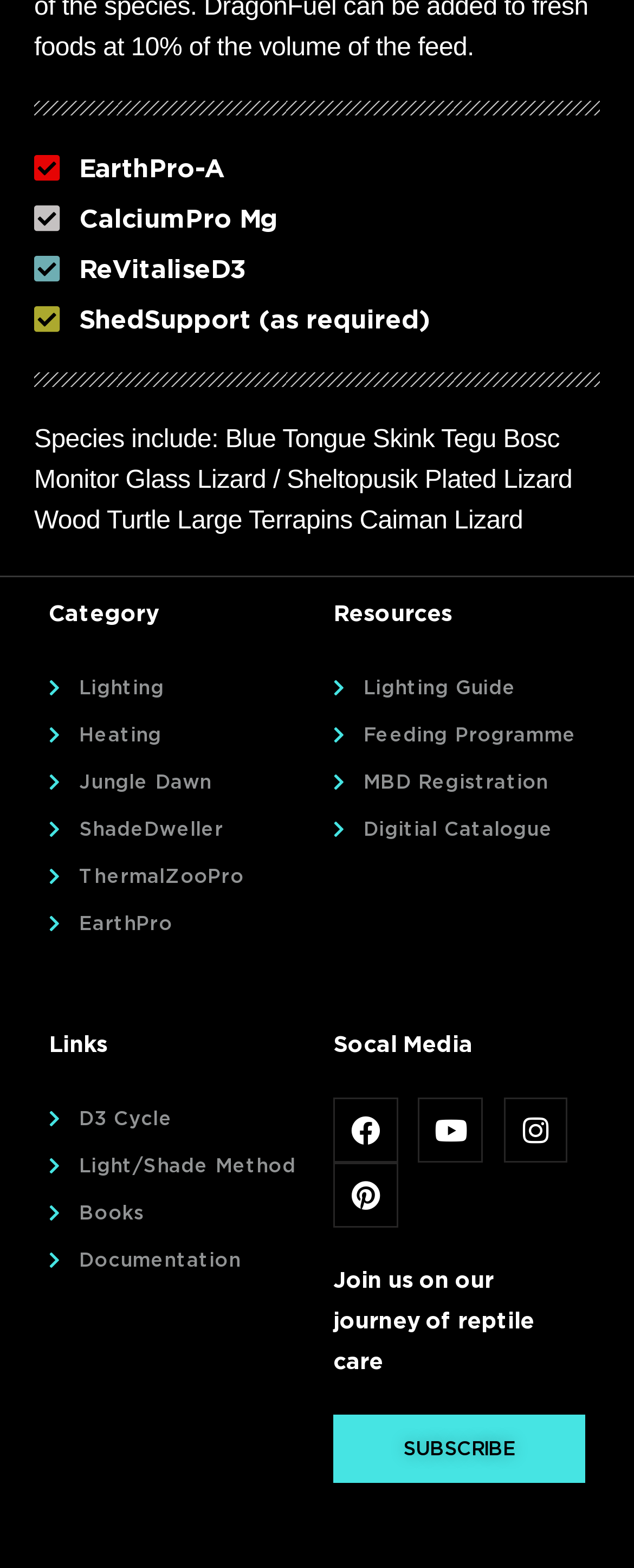Locate the bounding box coordinates of the clickable region to complete the following instruction: "Click on the 'Lighting' link."

[0.077, 0.425, 0.474, 0.451]